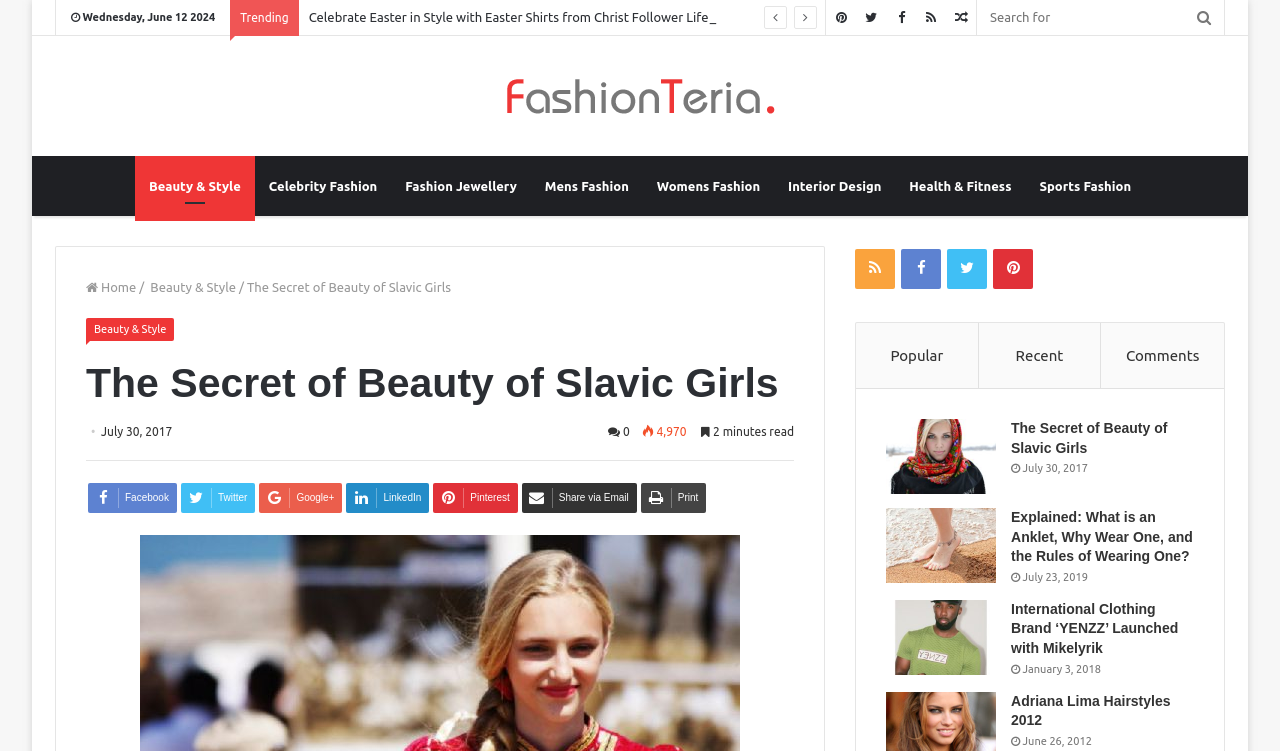What is the category of the link 'Fashion Jewellery'?
Provide a detailed answer to the question, using the image to inform your response.

I determined the category by looking at the navigation element 'Primary Navigation' which contains the link 'Fashion Jewellery'.